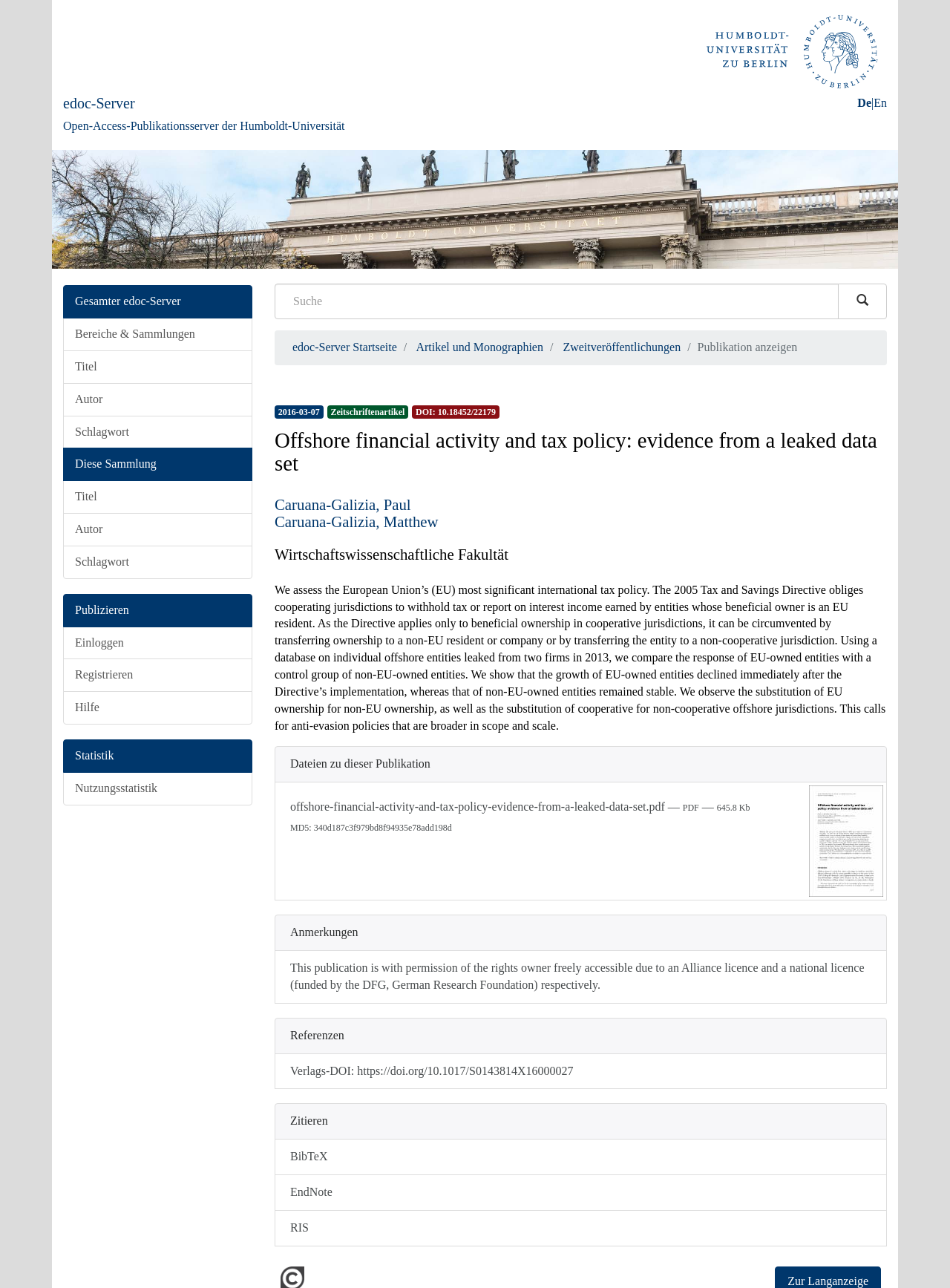Answer the following query concisely with a single word or phrase:
What is the faculty of the authors?

Wirtschaftswissenschaftliche Fakultät